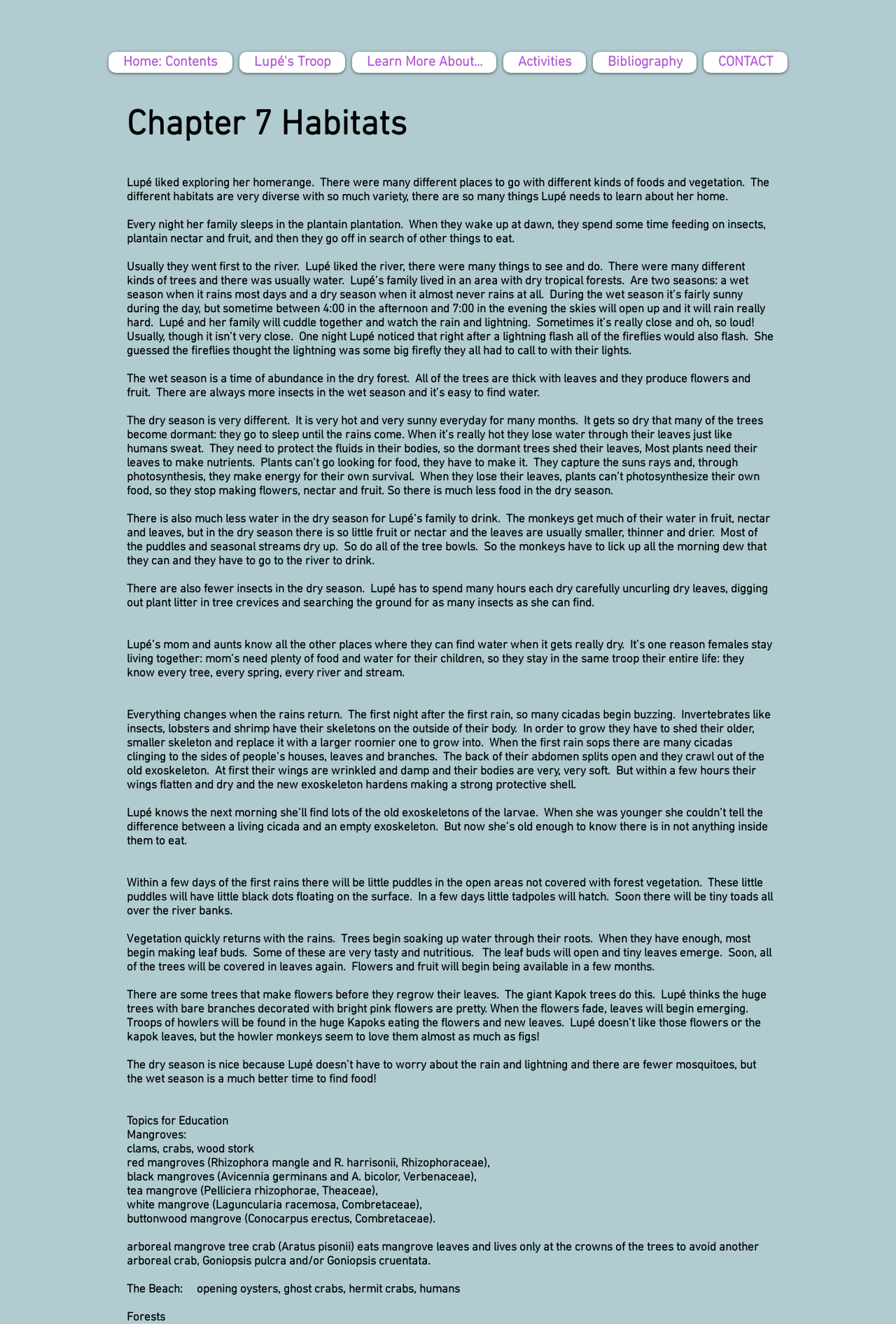What do Lupé and her family do during the wet season?
Please provide a single word or phrase in response based on the screenshot.

Cuddle together and watch the rain